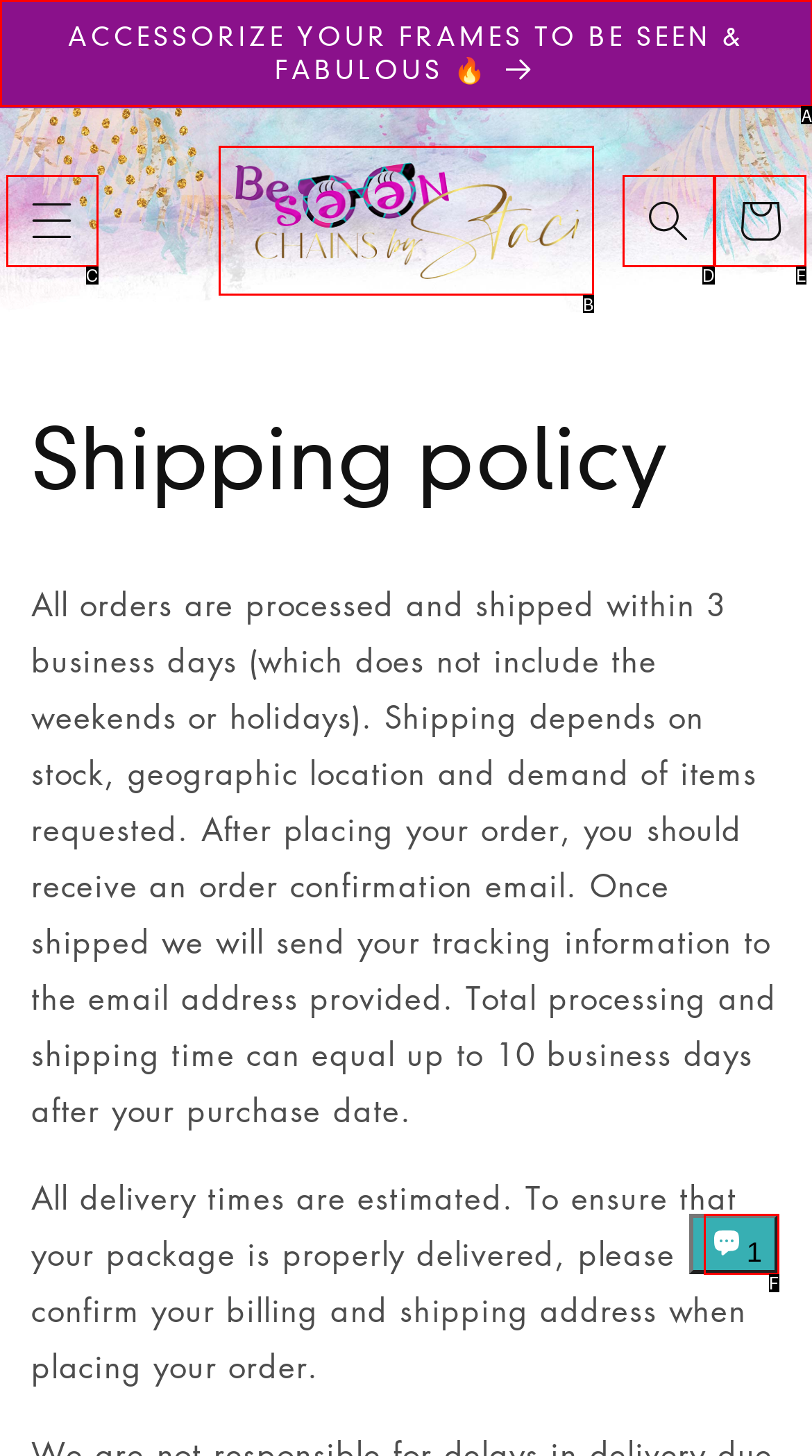Identify the option that corresponds to the description: aria-label="Chat window" 
Provide the letter of the matching option from the available choices directly.

F